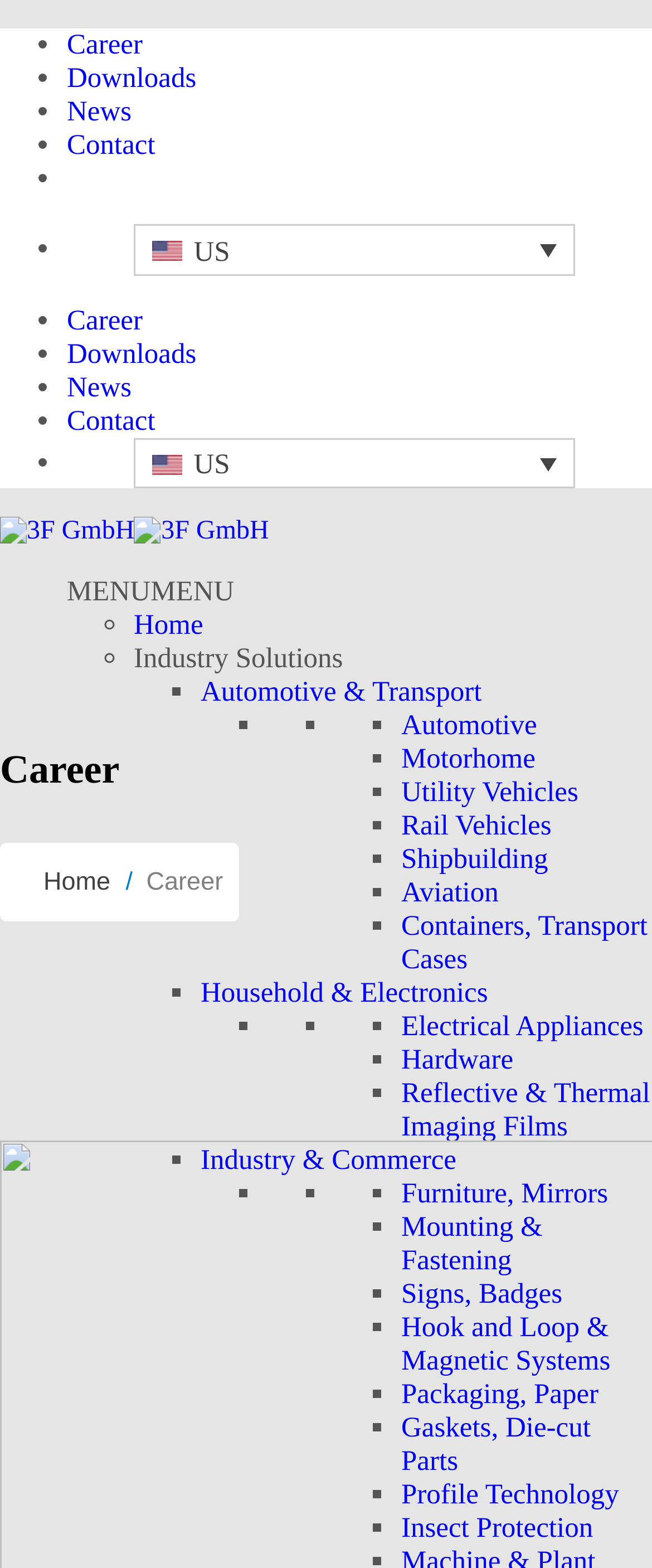Describe all the key features and sections of the webpage thoroughly.

The webpage is about career opportunities at 3F, a company with locations in Plüderhausen, Germany, and Charlotte, USA. At the top, there is a navigation menu with links to "Career", "Downloads", "News", and "Contact". Below this menu, there is a list of locations, including "US", which is a link to a separate webpage.

On the left side of the page, there is a logo of 3F GmbH, accompanied by two images. Below the logo, there is a menu with a button labeled "MENU" that expands to reveal a list of links, including "Home" and "Industry Solutions". The "Industry Solutions" link has a submenu with various industry categories, such as "Automotive & Transport", "Household & Electronics", and "Industry & Commerce". Each of these categories has its own set of sub-links, such as "Automotive", "Motorhome", and "Utility Vehicles" under "Automotive & Transport".

The rest of the page is dedicated to listing job offers at 3F, with a focus on the company's various industry solutions. There are no images or graphics on the page apart from the logo and the two accompanying images. The overall layout is organized and easy to navigate, with clear headings and concise text.